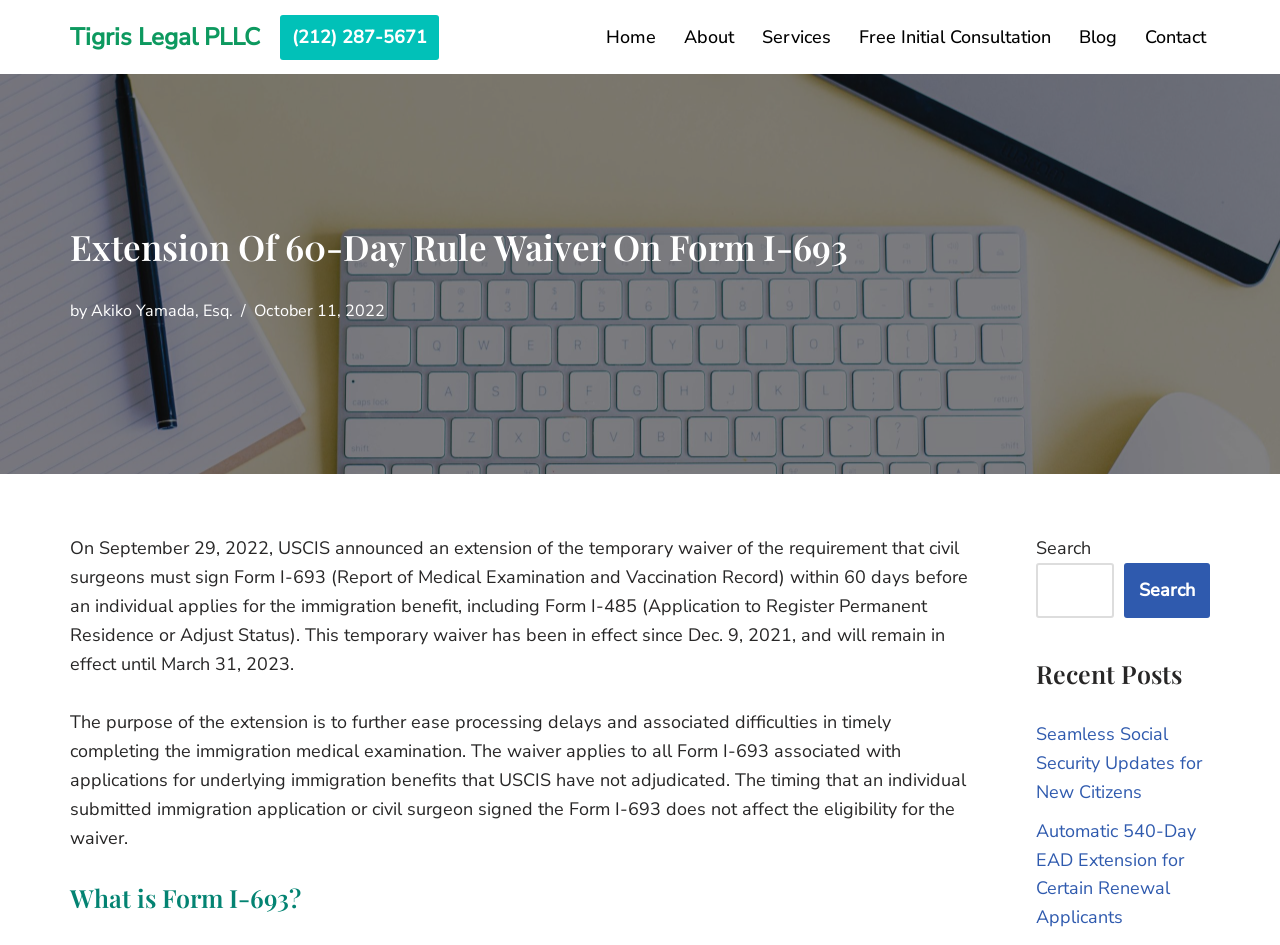Pinpoint the bounding box coordinates for the area that should be clicked to perform the following instruction: "Search for something".

[0.809, 0.596, 0.87, 0.654]